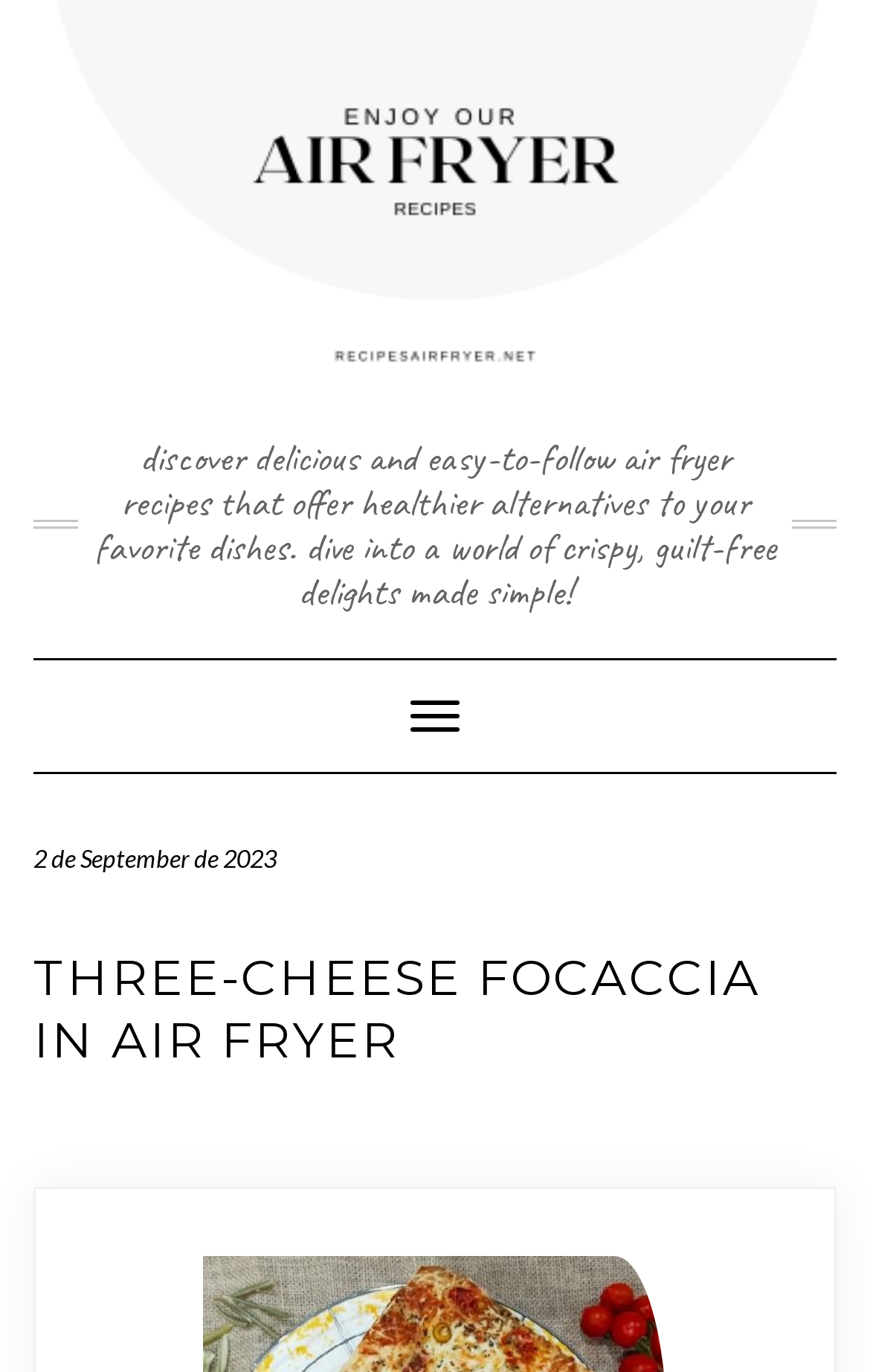What is the cooking method used in this recipe?
Can you give a detailed and elaborate answer to the question?

The webpage title 'Three-cheese focaccia in Air Fryer' and the mention of 'air fryer recipes' in the link and image descriptions imply that the cooking method used in this recipe is an Air Fryer.